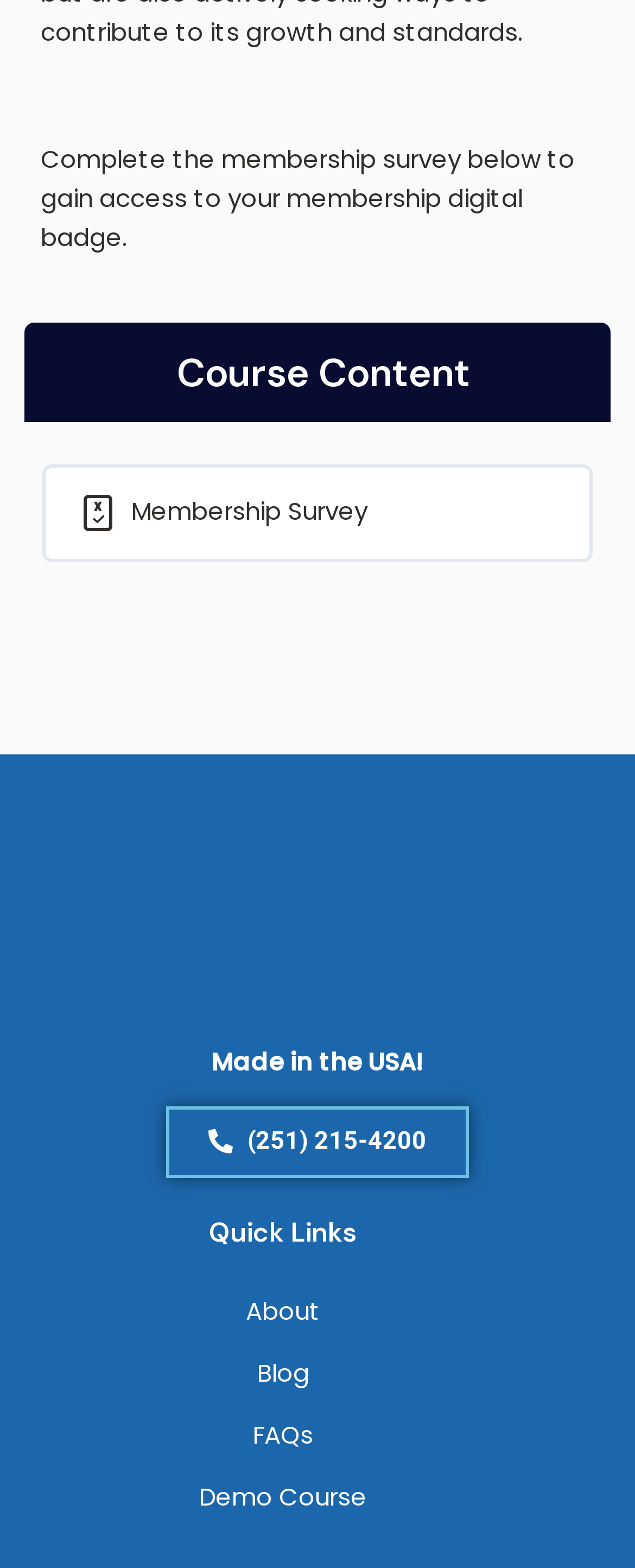Respond to the question with just a single word or phrase: 
What is the URL of the webpage?

WorkForceRemote.org